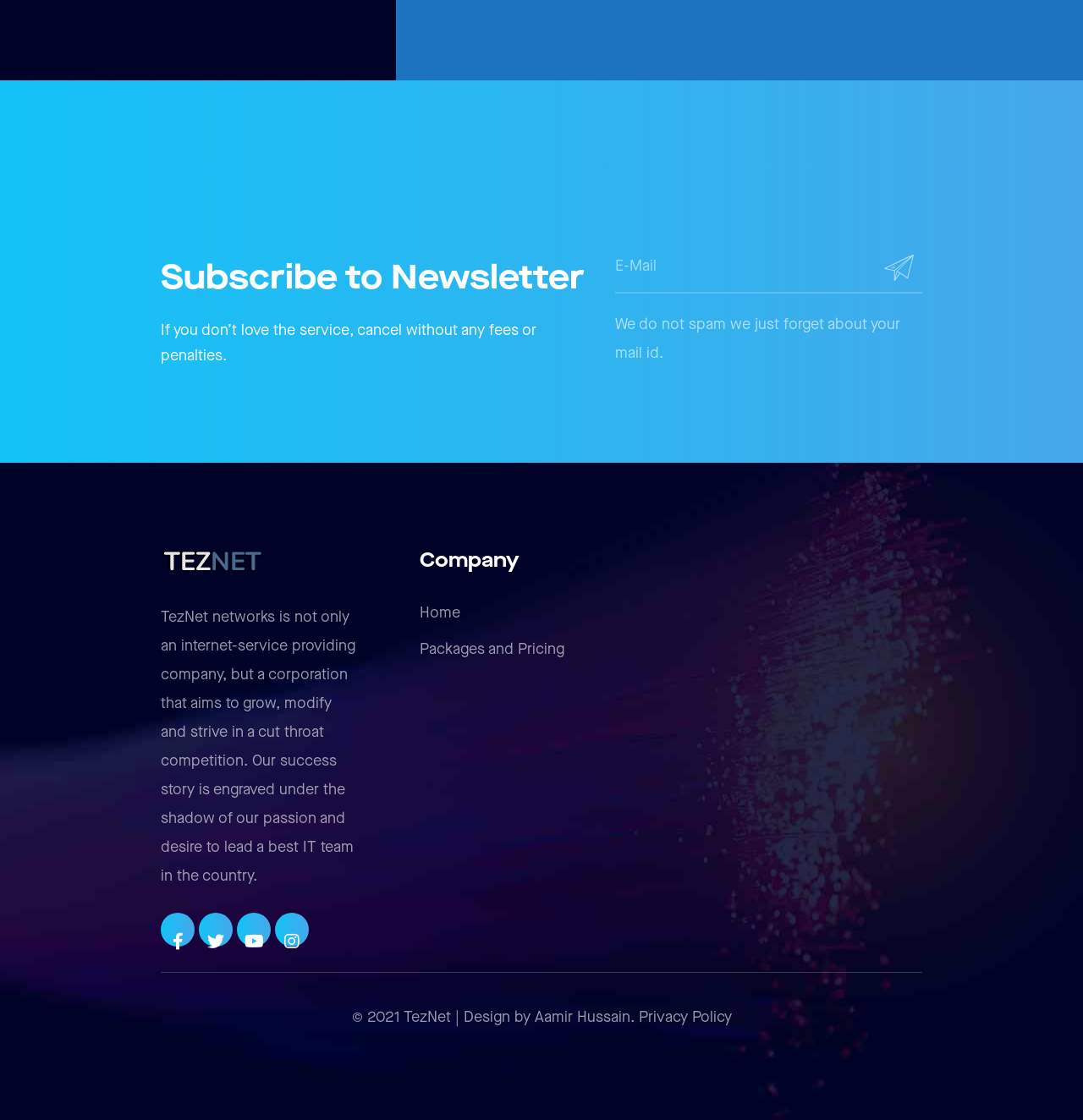Using the information from the screenshot, answer the following question thoroughly:
What is the name of the company?

The company name 'TezNet' is mentioned in the link and image elements, and also in the description text, indicating that it is the name of the company.